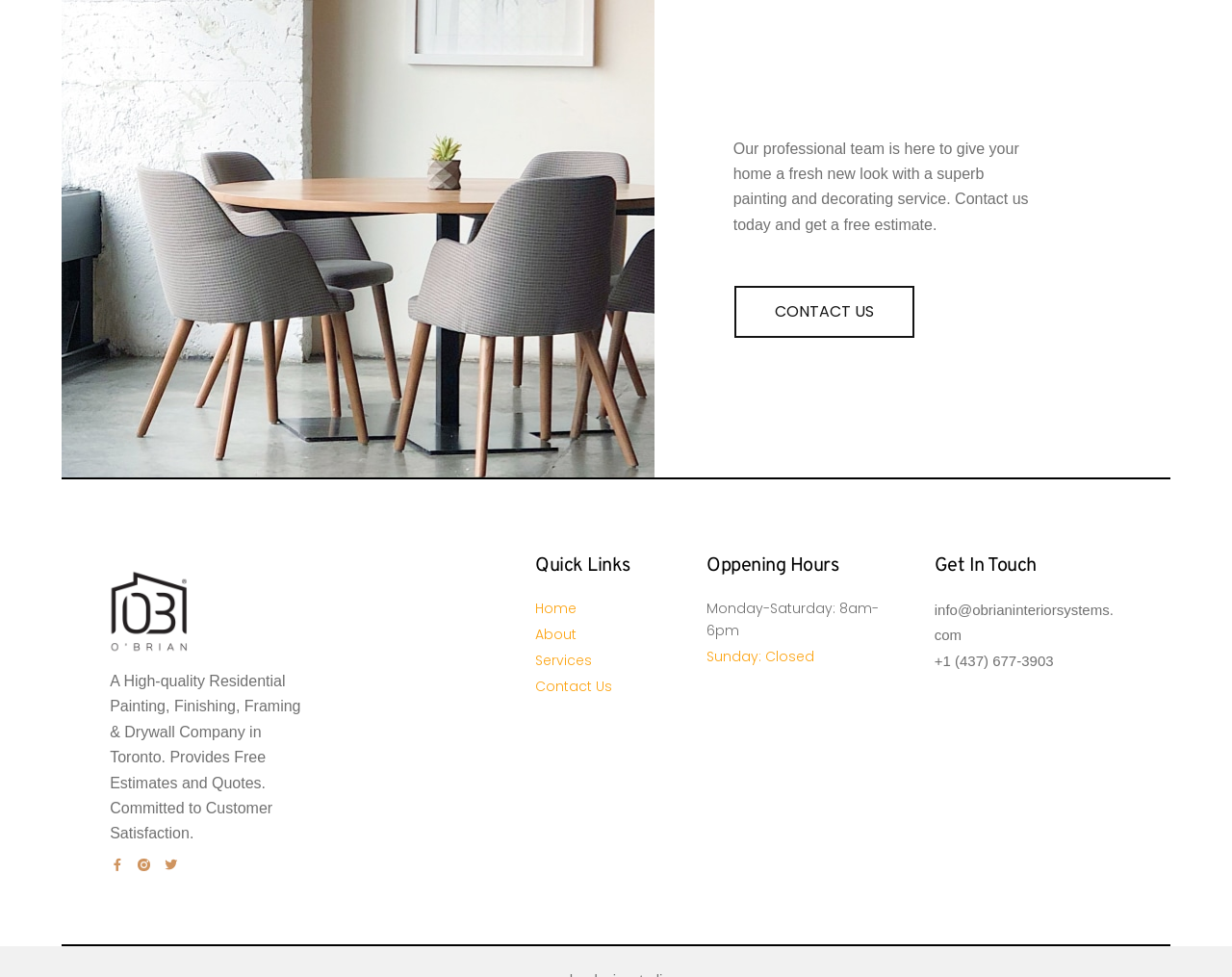What is the purpose of the 'Quick Links' section?
Examine the webpage screenshot and provide an in-depth answer to the question.

The 'Quick Links' section contains links to main pages such as 'Home', 'About', 'Services', and 'Contact Us', suggesting that its purpose is to provide quick access to these pages.